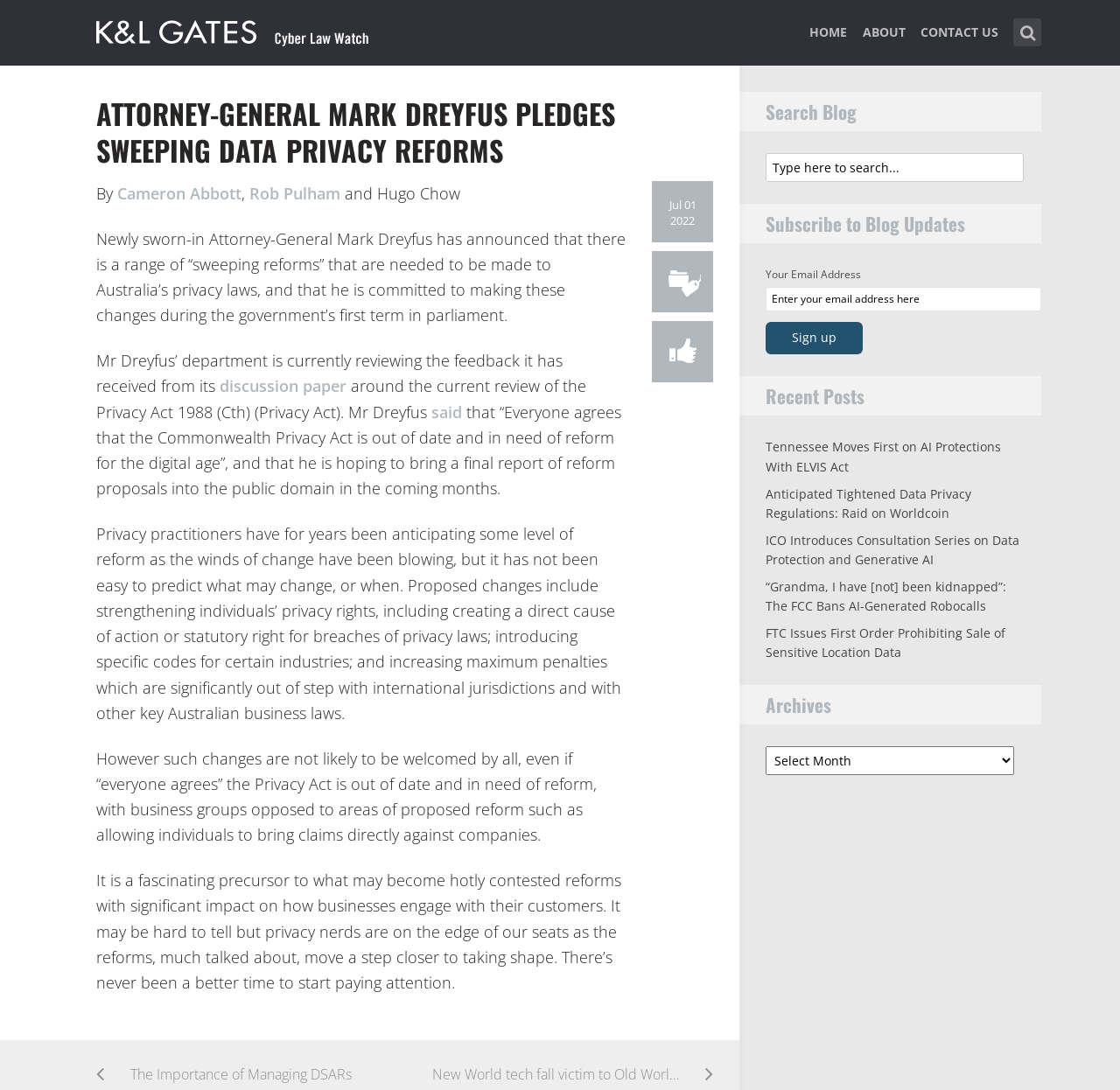Please locate the bounding box coordinates of the element that should be clicked to achieve the given instruction: "Subscribe to blog updates".

[0.684, 0.263, 0.93, 0.286]